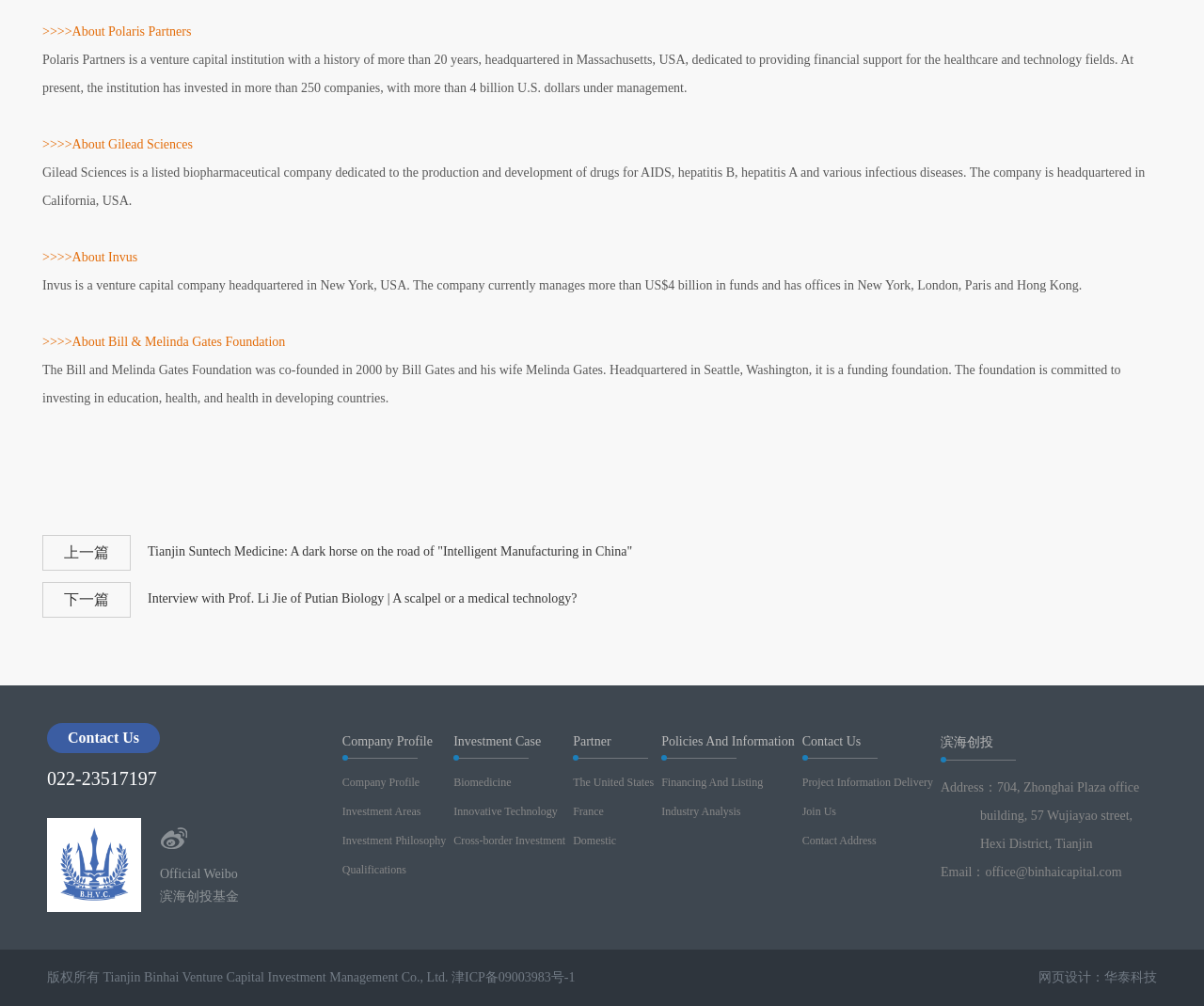Please respond to the question using a single word or phrase:
What is the address of 滨海创投?

704, Zhonghai Plaza office building, 57 Wujiayao street, Hexi District, Tianjin